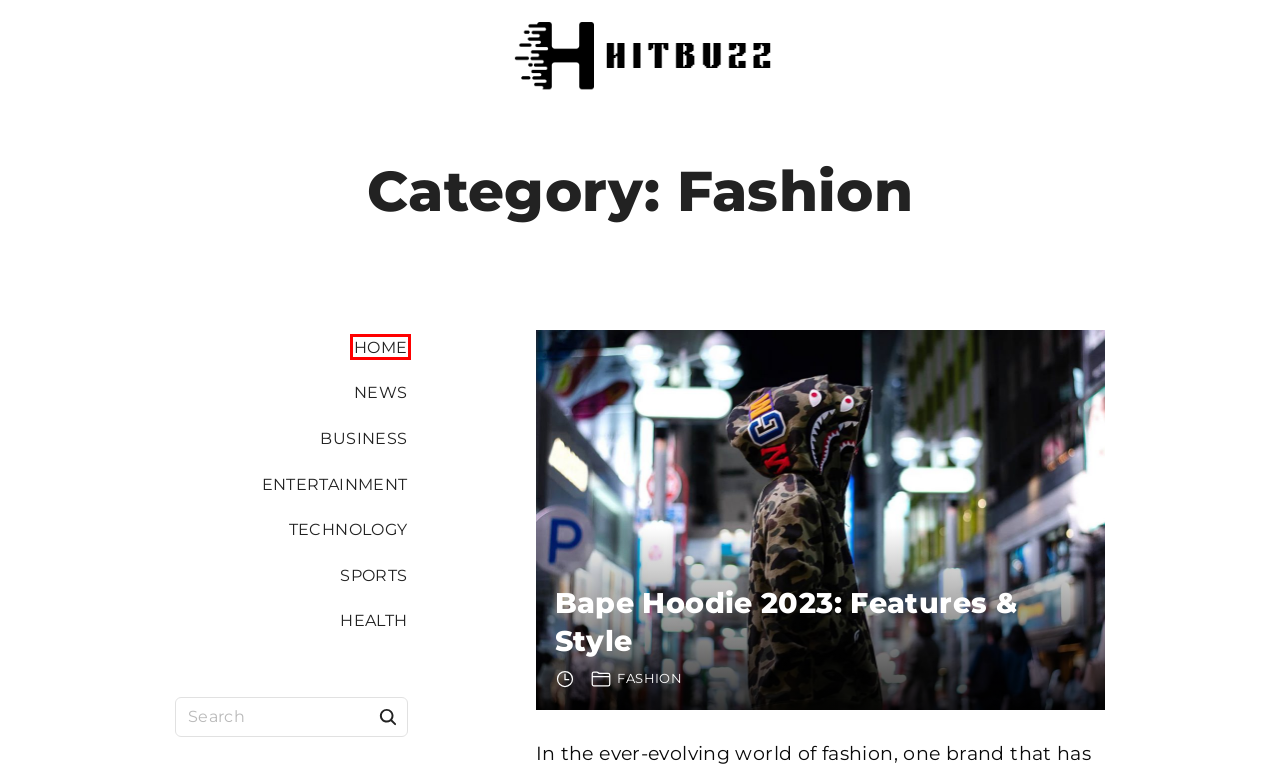Examine the screenshot of the webpage, noting the red bounding box around a UI element. Pick the webpage description that best matches the new page after the element in the red bounding box is clicked. Here are the candidates:
A. Sports – Hitbuzz
B. Business – Hitbuzz
C. Entertainment – Hitbuzz
D. Hitbuzz – Voice Of News
E. Technology – Hitbuzz
F. Bape Hoodie 2023: Features & Style – Hitbuzz
G. Health – Hitbuzz
H. News – Hitbuzz

D